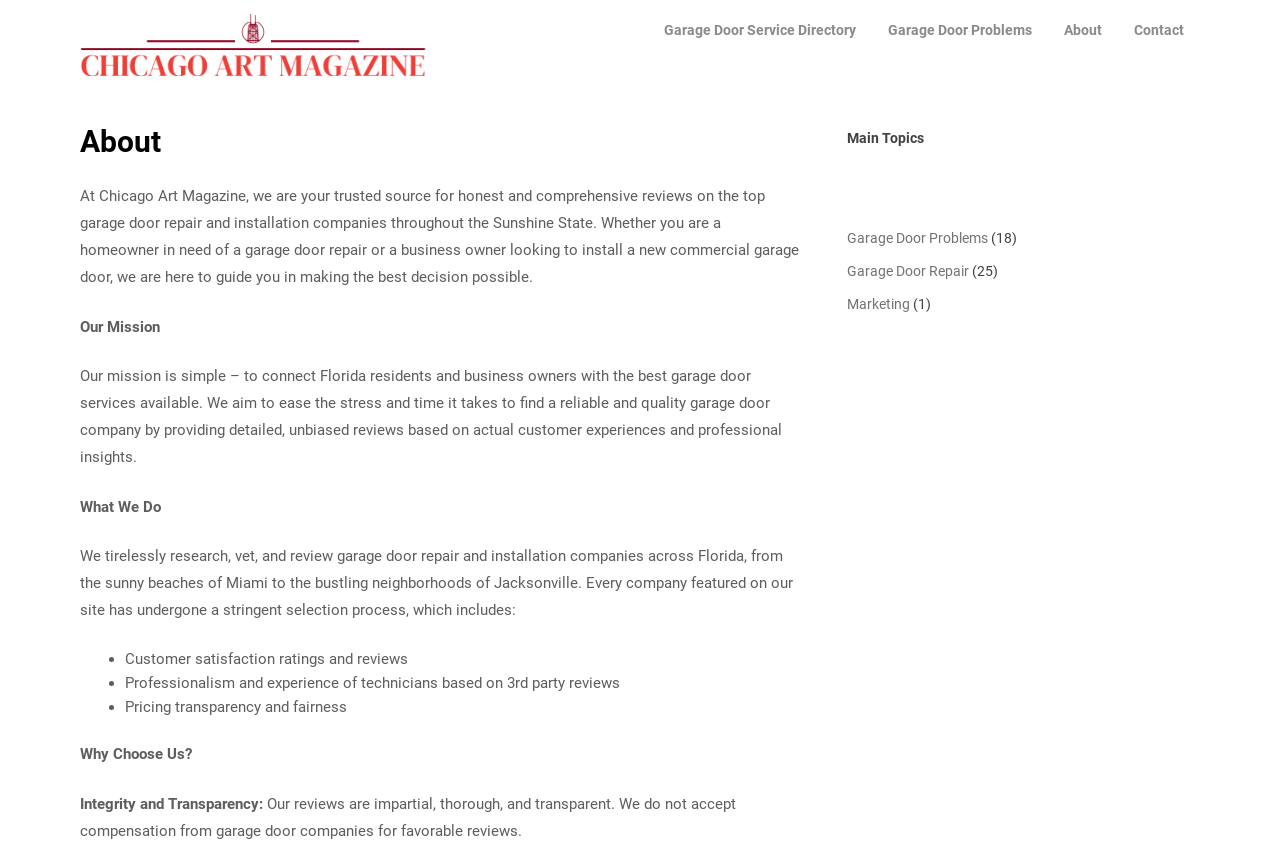Please determine the bounding box coordinates of the area that needs to be clicked to complete this task: 'Click on the 'Chicago Art Magazine' logo'. The coordinates must be four float numbers between 0 and 1, formatted as [left, top, right, bottom].

[0.062, 0.016, 0.333, 0.089]